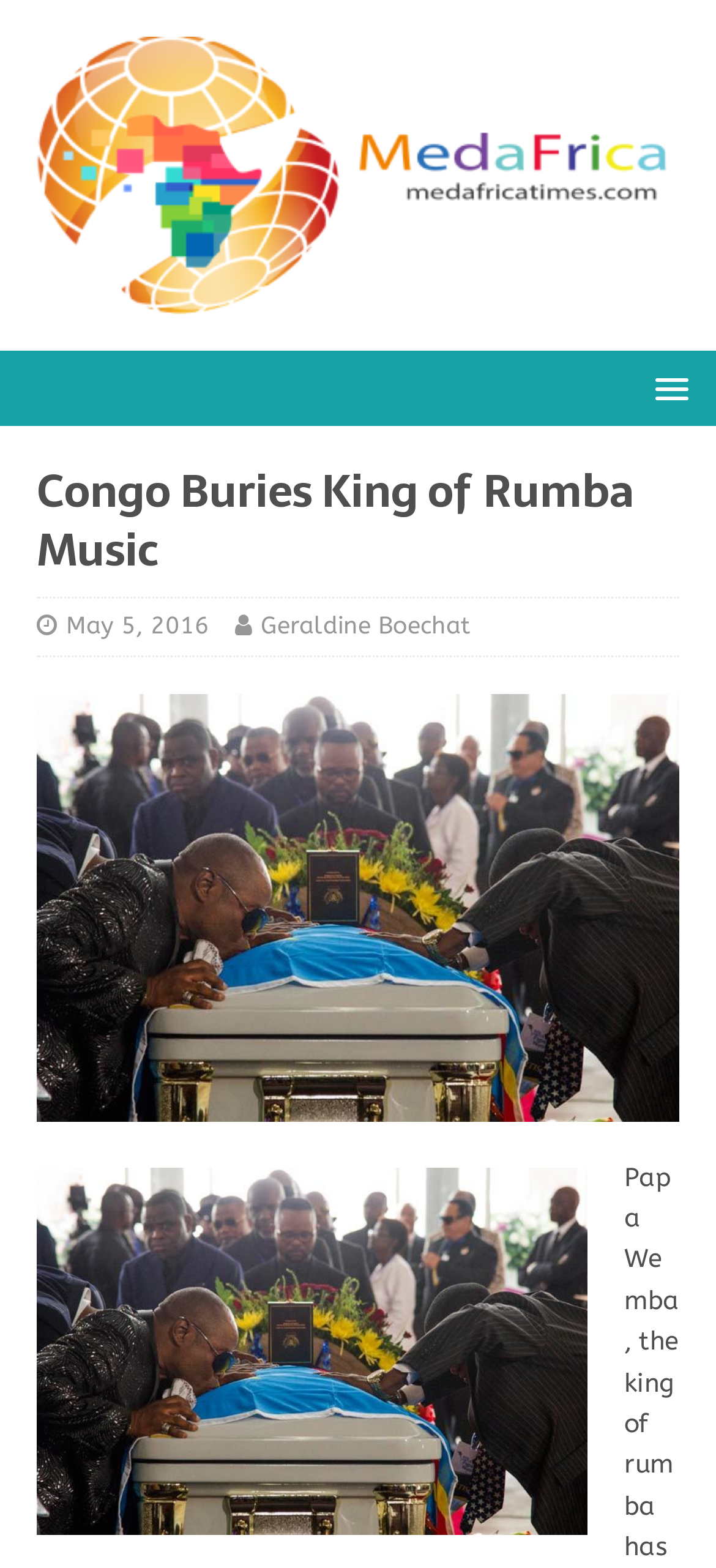What is the date of the article?
Answer with a single word or phrase by referring to the visual content.

May 5, 2016